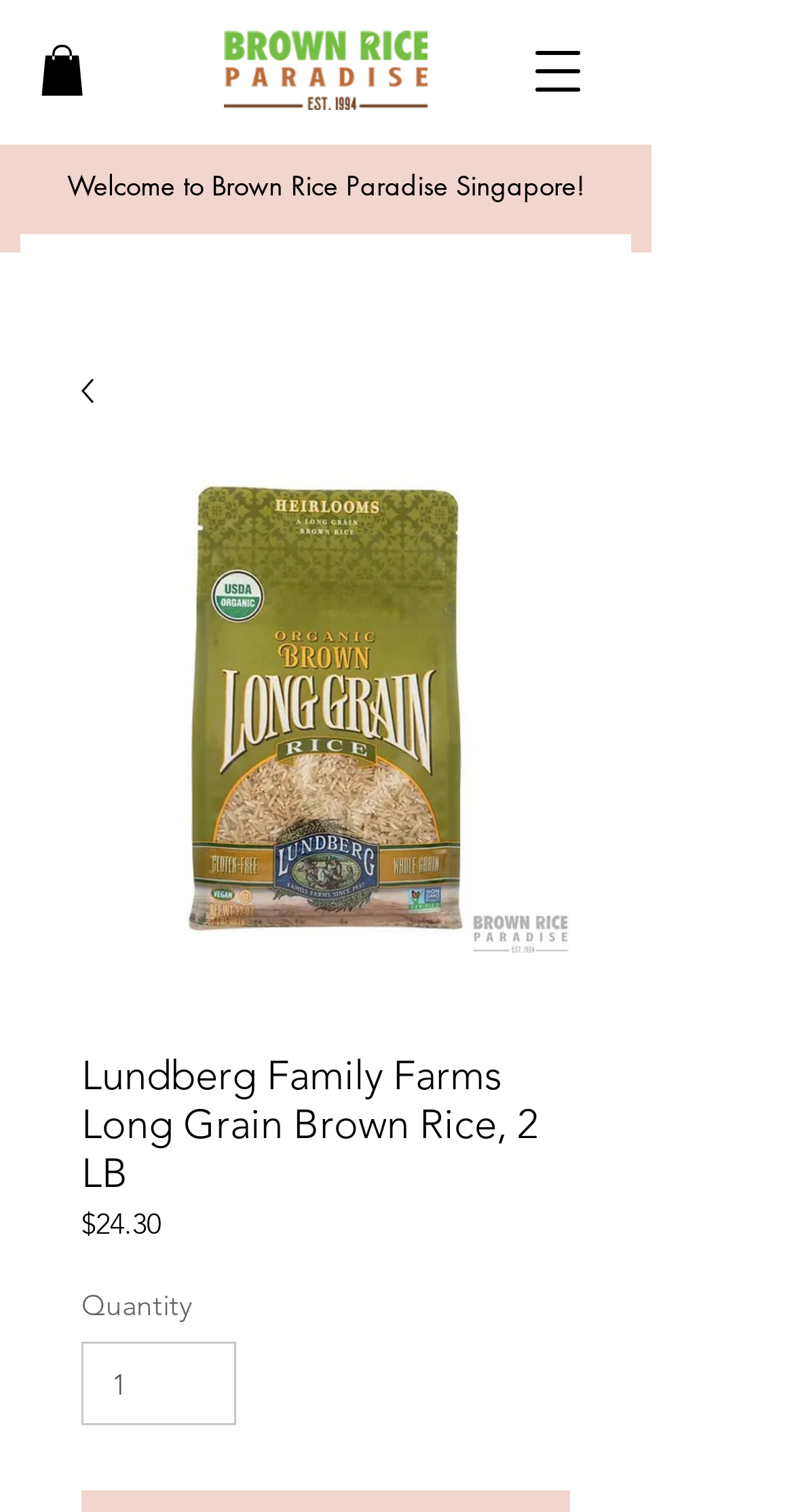Please analyze the image and provide a thorough answer to the question:
What is the name of the rice product?

I found the answer by looking at the image description 'Lundberg Family Farms Long Grain Brown Rice, 2 LB' and the heading 'Lundberg Family Farms Long Grain Brown Rice, 2 LB' which suggests that the product name is Lundberg Family Farms Long Grain Brown Rice.